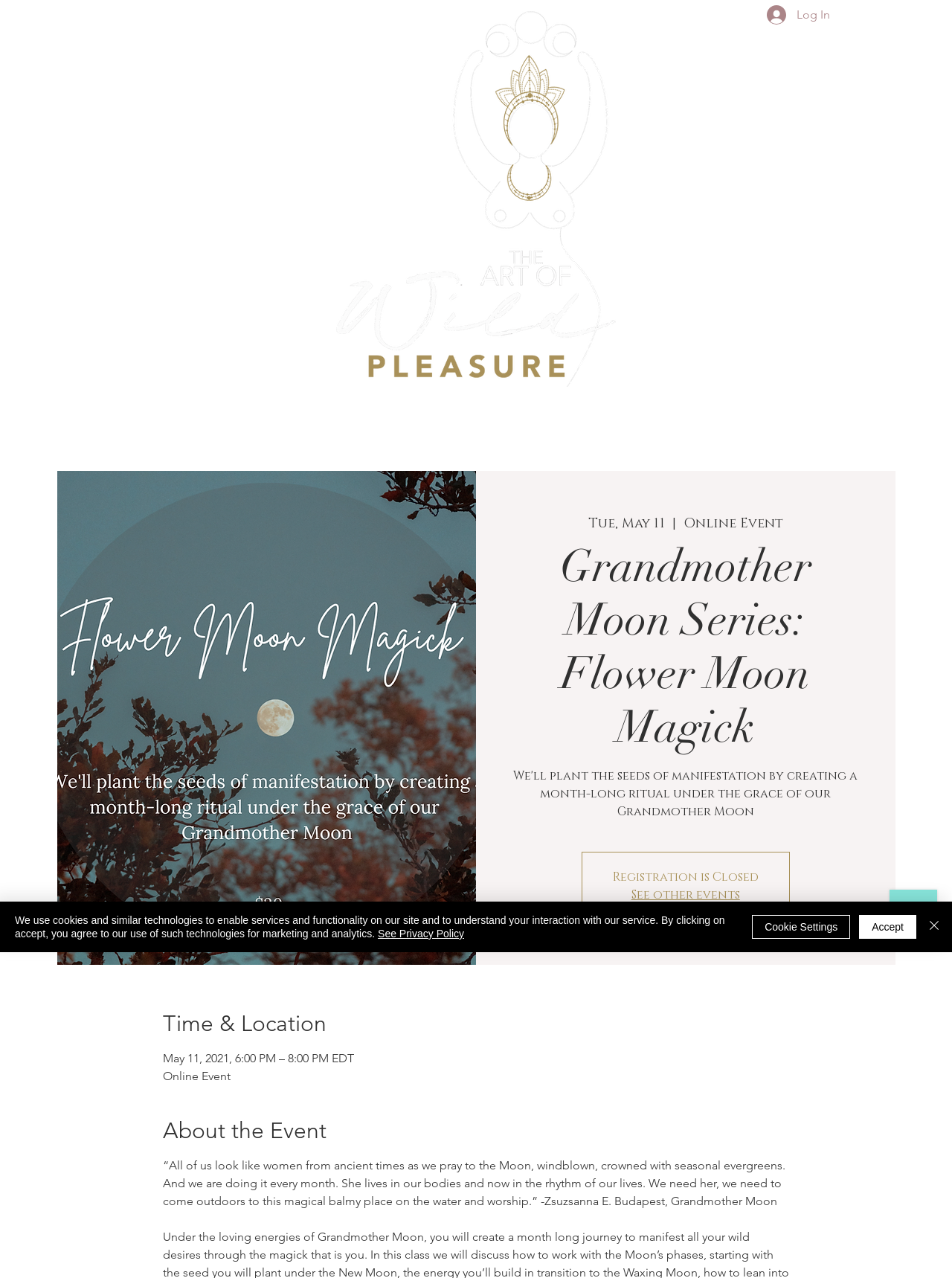Describe every aspect of the webpage comprehensively.

The webpage appears to be an event page for the "Grandmother Moon Series: Flower Moon Magick" event. At the top left corner, there is a logo of "AOWP" with text, and a "Log In" button is located at the top right corner. Below the logo, there is a navigation menu with links to "About", "Offerings", "One-On-One", "Sacred Weekend Retreats", "Sacred Weeklong Retreats", "Drum Birthing", and "Contact".

The main content of the page is divided into sections. The first section displays the event title "Grandmother Moon Series: Flower Moon Magick" and a subtitle indicating that the event is an online event on May 11. Below this section, there is a notice stating that "Registration is Closed". 

The next section is titled "Time & Location" and provides the event date, time, and location, which is an online event. Following this section is another section titled "About the Event", which contains a quote from Zsuzsanna E. Budapest, Grandmother Moon.

At the bottom right corner of the page, there is a chat iframe from Wix Chat. Above the chat iframe, there is a cookie policy alert with links to "See Privacy Policy" and buttons to "Accept", "Cookie Settings", and "Close".